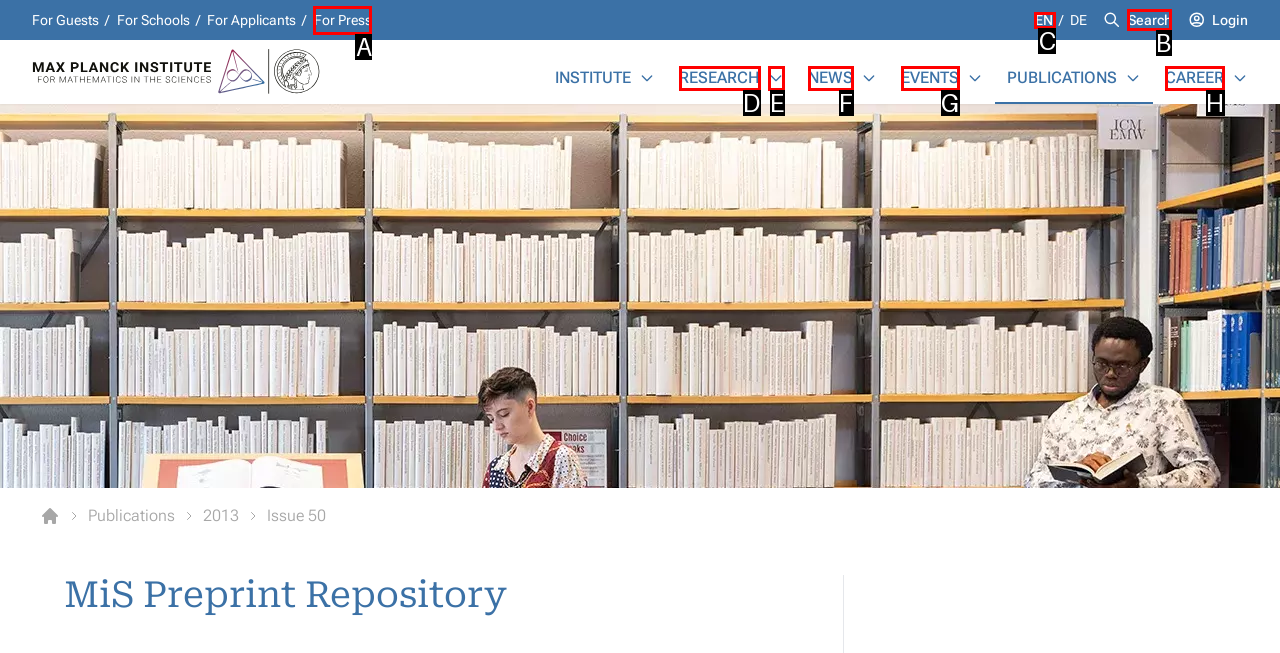Tell me which letter I should select to achieve the following goal: Search for something
Answer with the corresponding letter from the provided options directly.

B